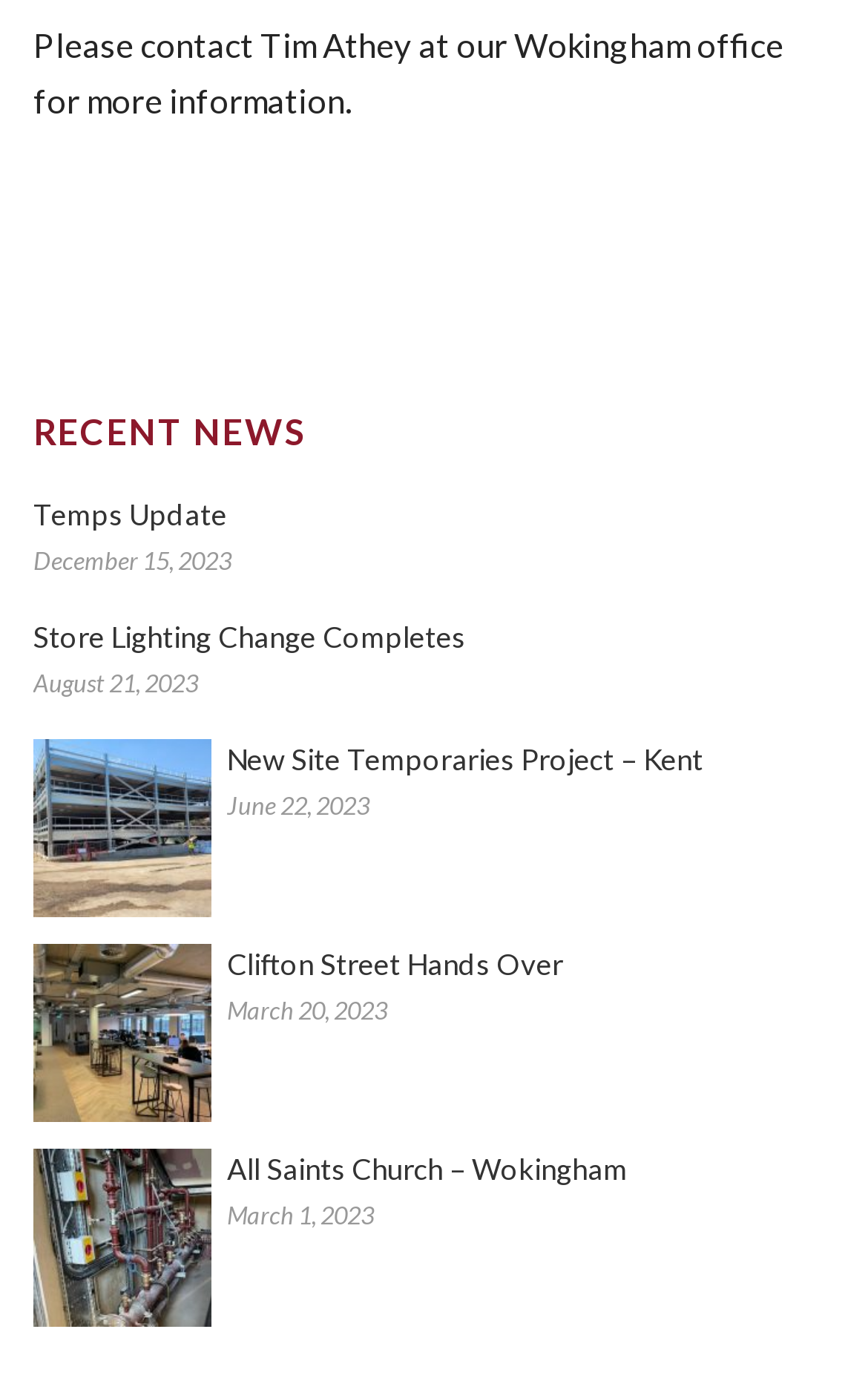Extract the bounding box coordinates for the described element: "All Saints Church – Wokingham". The coordinates should be represented as four float numbers between 0 and 1: [left, top, right, bottom].

[0.038, 0.834, 0.936, 0.863]